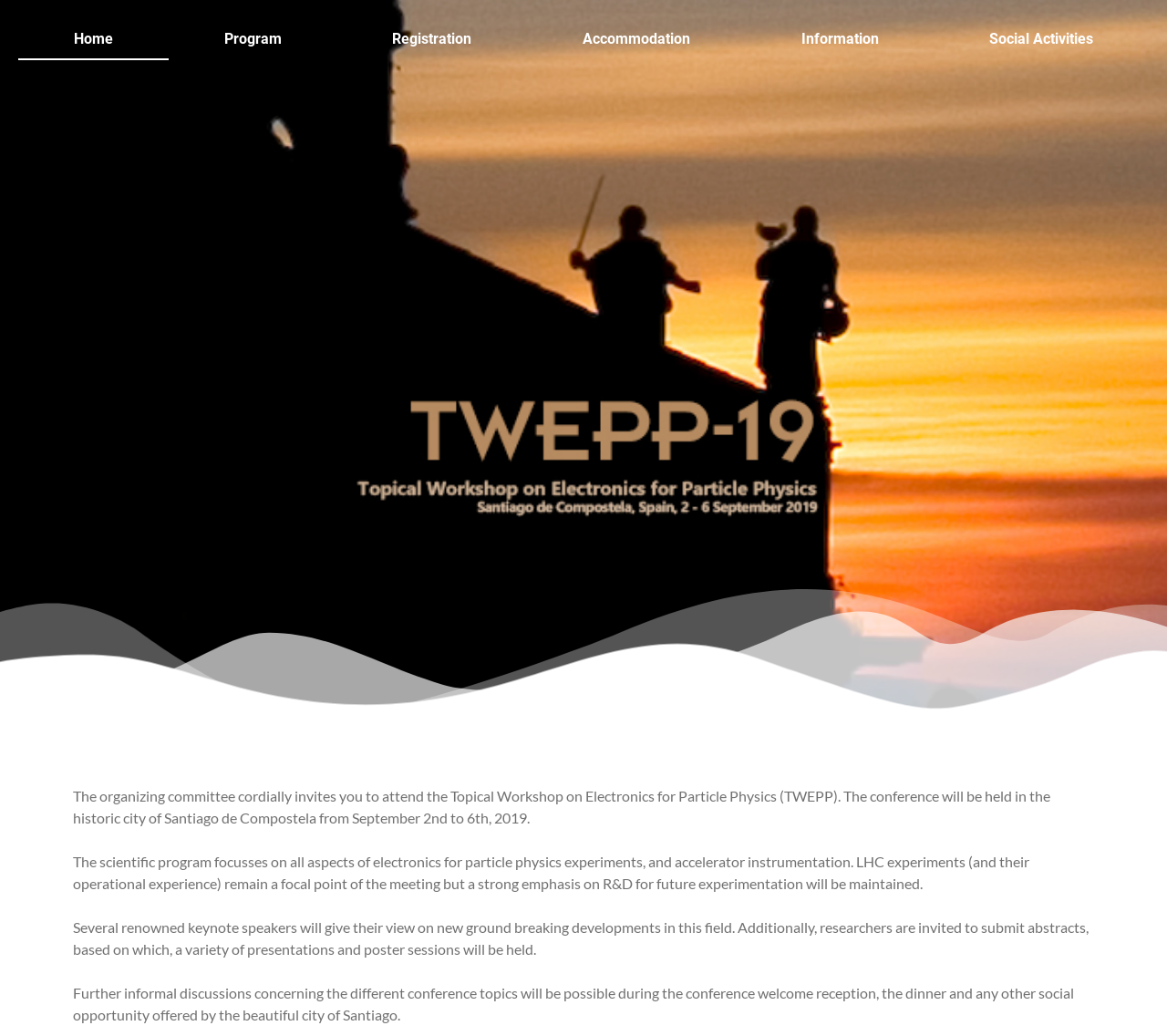Respond with a single word or phrase to the following question: How many links are in the top navigation bar?

6